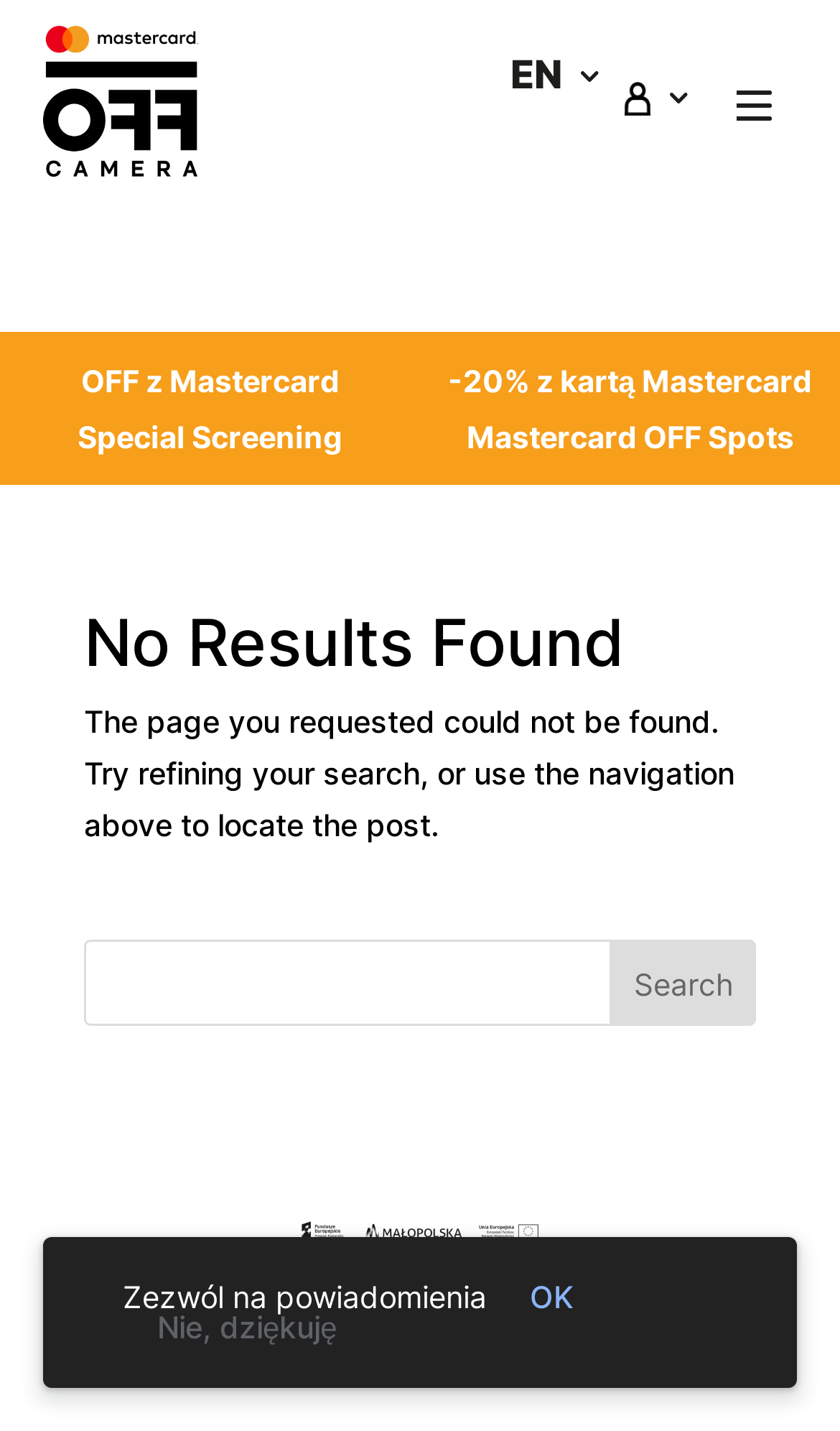What is the text of the first table cell?
Give a single word or phrase as your answer by examining the image.

OFF z Mastercard